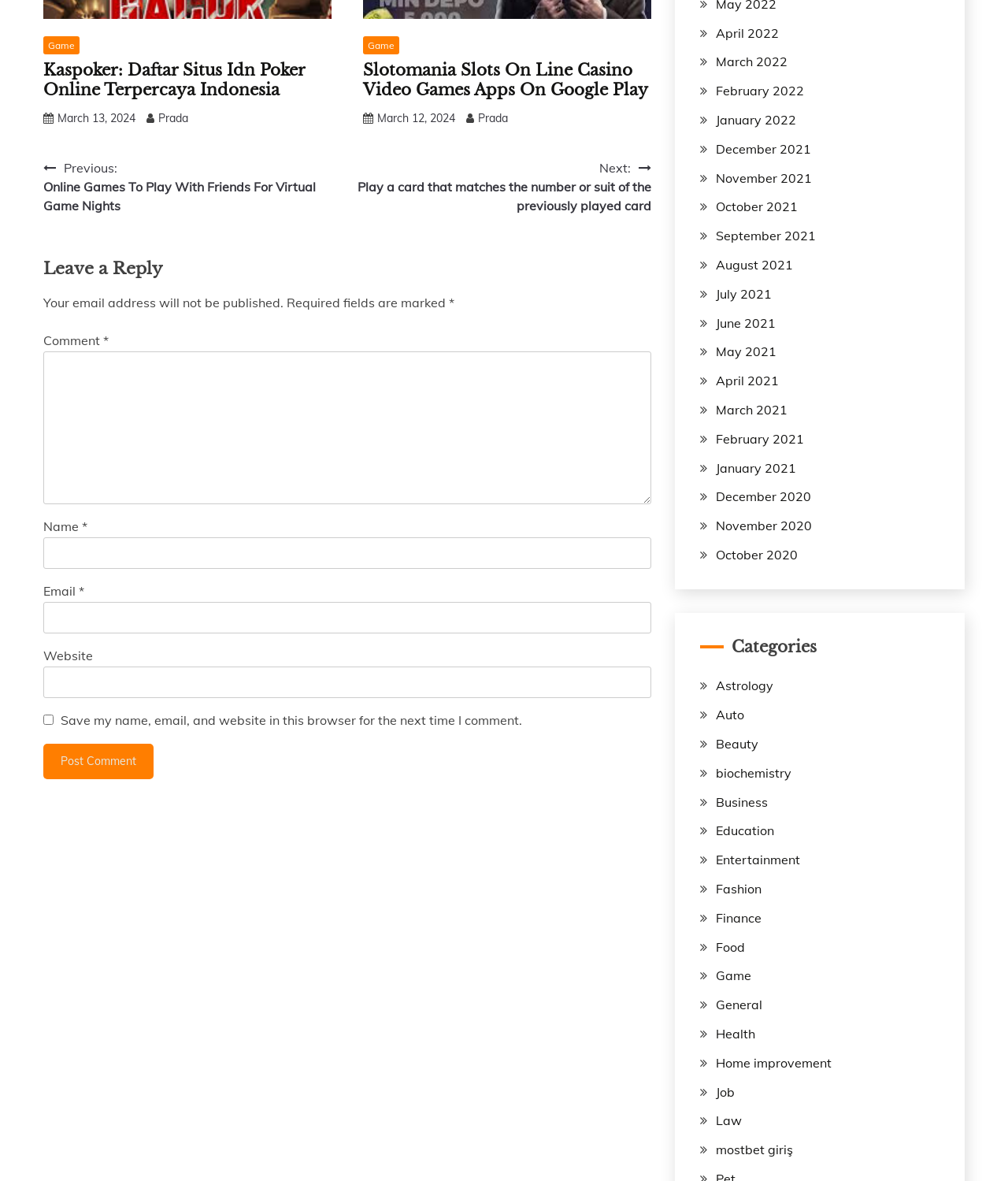Could you indicate the bounding box coordinates of the region to click in order to complete this instruction: "Leave a comment".

[0.043, 0.298, 0.646, 0.427]